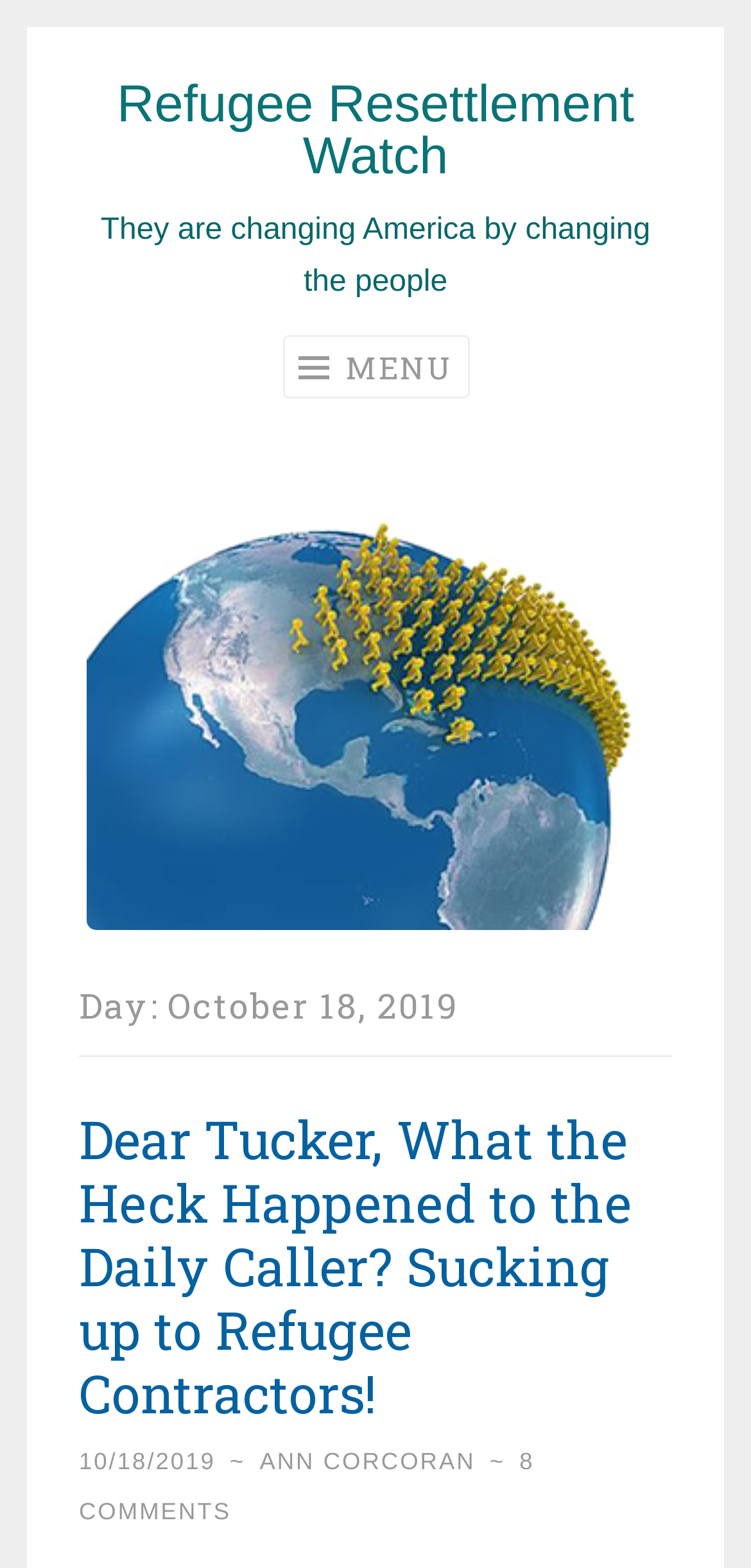Describe every aspect of the webpage in a detailed manner.

The webpage appears to be a blog post or article from Refugee Resettlement Watch, dated October 18, 2019. At the top left, there is a link to "Skip to content". Next to it, on the same horizontal level, is a link to the website's title, "Refugee Resettlement Watch". Below these links, there is a static text element that reads "They are changing America by changing the people".

On the right side of the page, there is a button labeled "MENU", accompanied by a small image. Below the button, there is a long link that spans most of the page's width.

The main content of the page is divided into sections, each with its own heading. The first section has a heading that reads "Day: October 18, 2019". Below this heading, there is a subheading that reads "Dear Tucker, What the Heck Happened to the Daily Caller? Sucking up to Refugee Contractors!". This subheading is also a link. 

Further down, there are several links and text elements, including a link to the date "10/18/2019", a tilde symbol, a link to the author's name "ANN CORCORAN", and a link to "8 COMMENTS". These elements are arranged horizontally, with the date and tilde symbol on the left, and the author's name and comments link on the right.